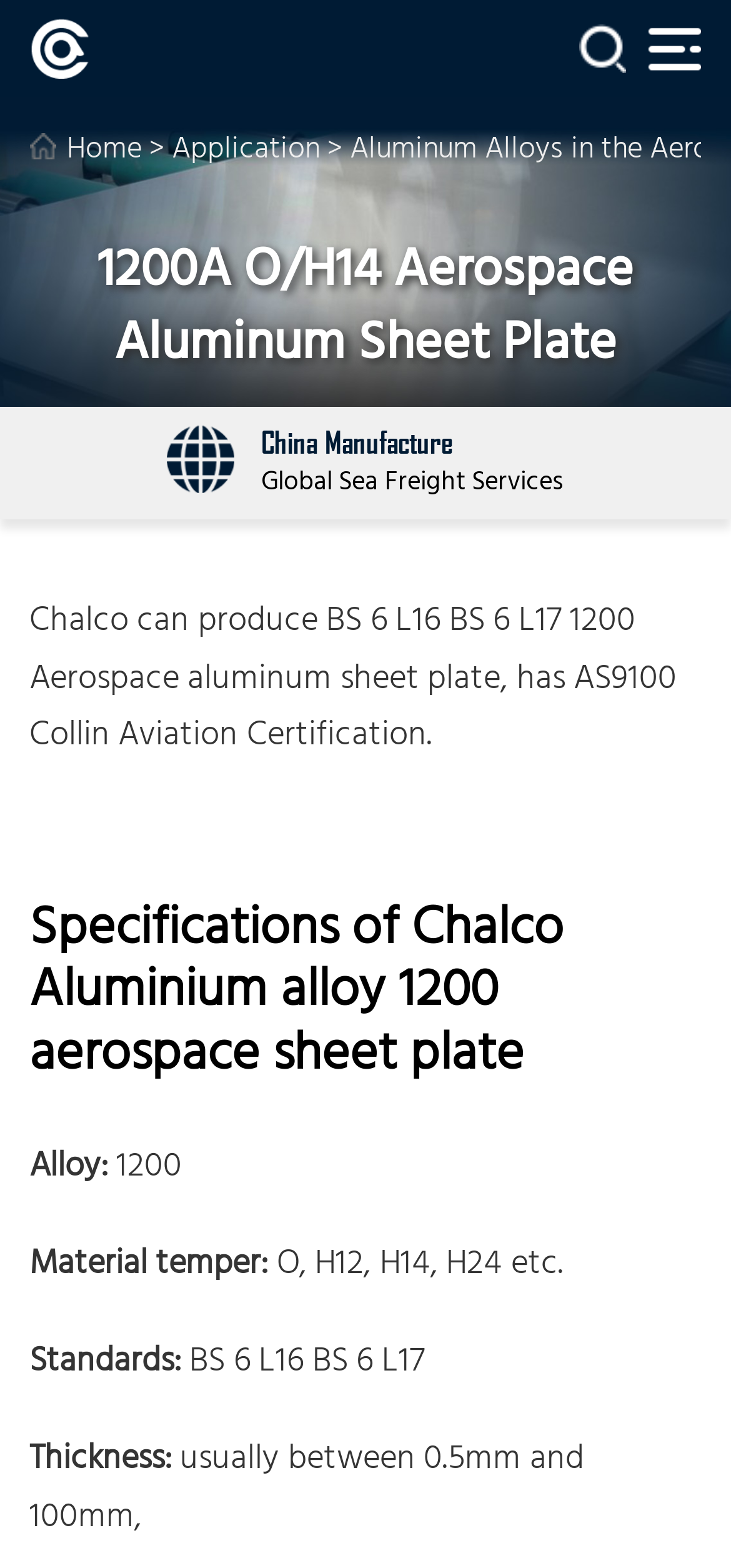Bounding box coordinates are given in the format (top-left x, top-left y, bottom-right x, bottom-right y). All values should be floating point numbers between 0 and 1. Provide the bounding box coordinate for the UI element described as: alt="Chalco Aluminum"

[0.04, 0.012, 0.271, 0.05]